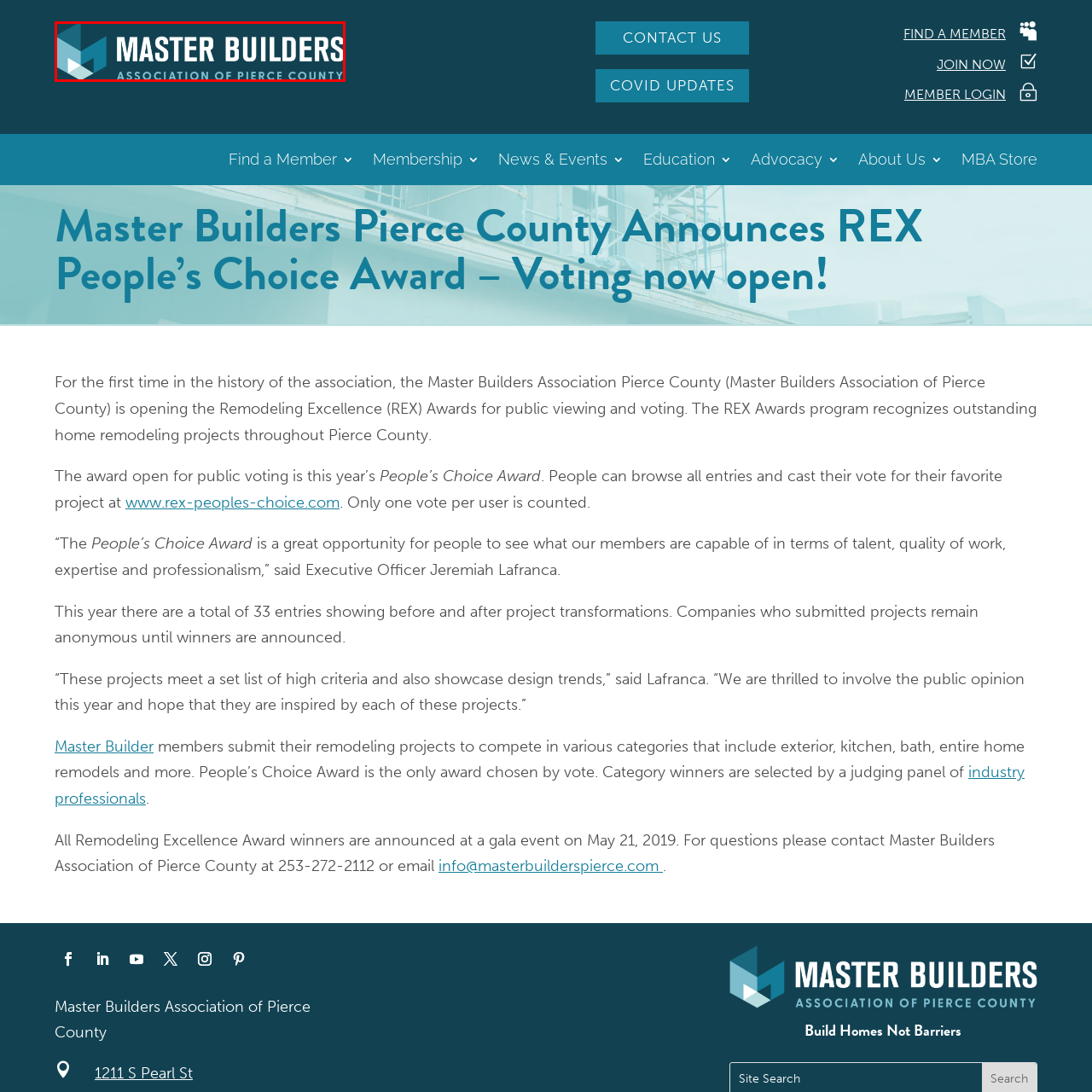Generate a detailed caption for the image contained in the red outlined area.

The image features the logo of the Master Builders Association of Pierce County, showcasing a modern and professional design. The logo includes geometric shapes that suggest building and construction themes, complemented by a color palette that encompasses shades of blue. The text "MASTER BUILDERS" is prominently displayed in a bold font, with "ASSOCIATION OF PIERCE COUNTY" elegantly positioned below, signifying the organization’s commitment to excellence in home building and remodeling within the Pierce County area. This logo represents the association's focus on community engagement, quality craftsmanship, and industry leadership, particularly highlighted by their announcement of the REX People’s Choice Award, which invites public participation in recognizing outstanding remodeling projects.